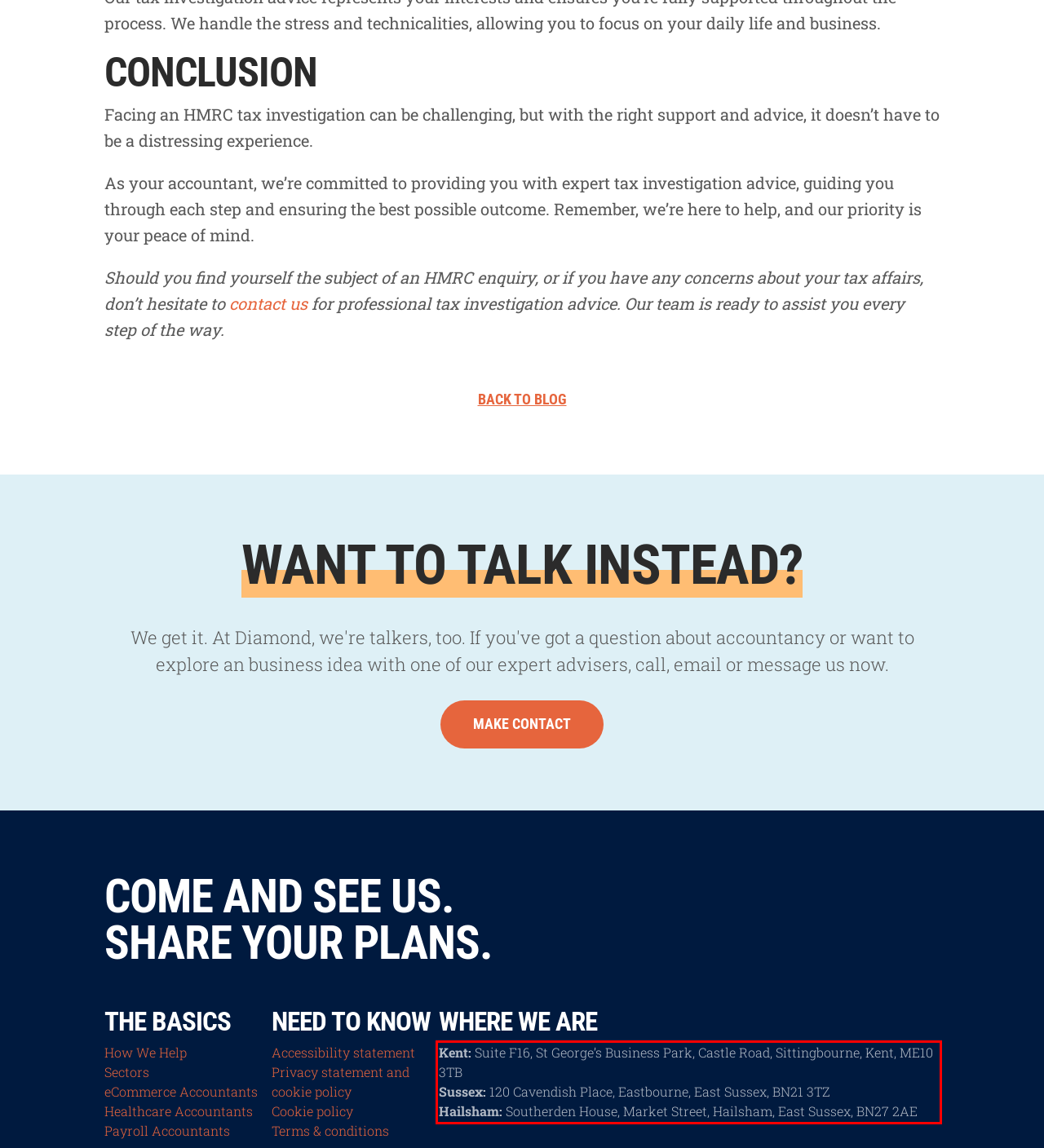With the given screenshot of a webpage, locate the red rectangle bounding box and extract the text content using OCR.

Kent: Suite F16, St George’s Business Park, Castle Road, Sittingbourne, Kent, ME10 3TB Sussex: 120 Cavendish Place, Eastbourne, East Sussex, BN21 3TZ Hailsham: Southerden House, Market Street, Hailsham, East Sussex, BN27 2AE